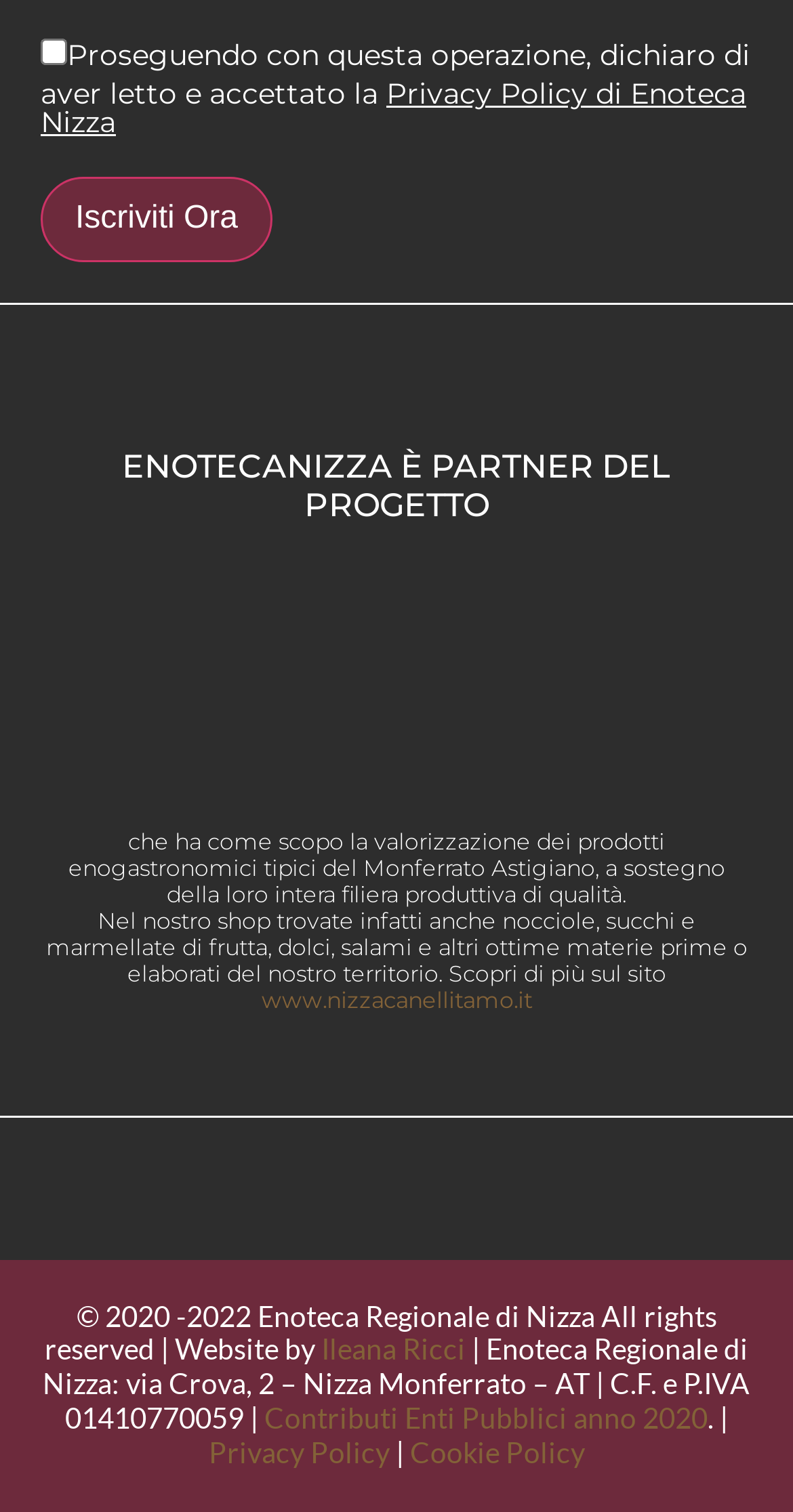What is the name of the partner project?
Answer with a single word or phrase, using the screenshot for reference.

Progetto